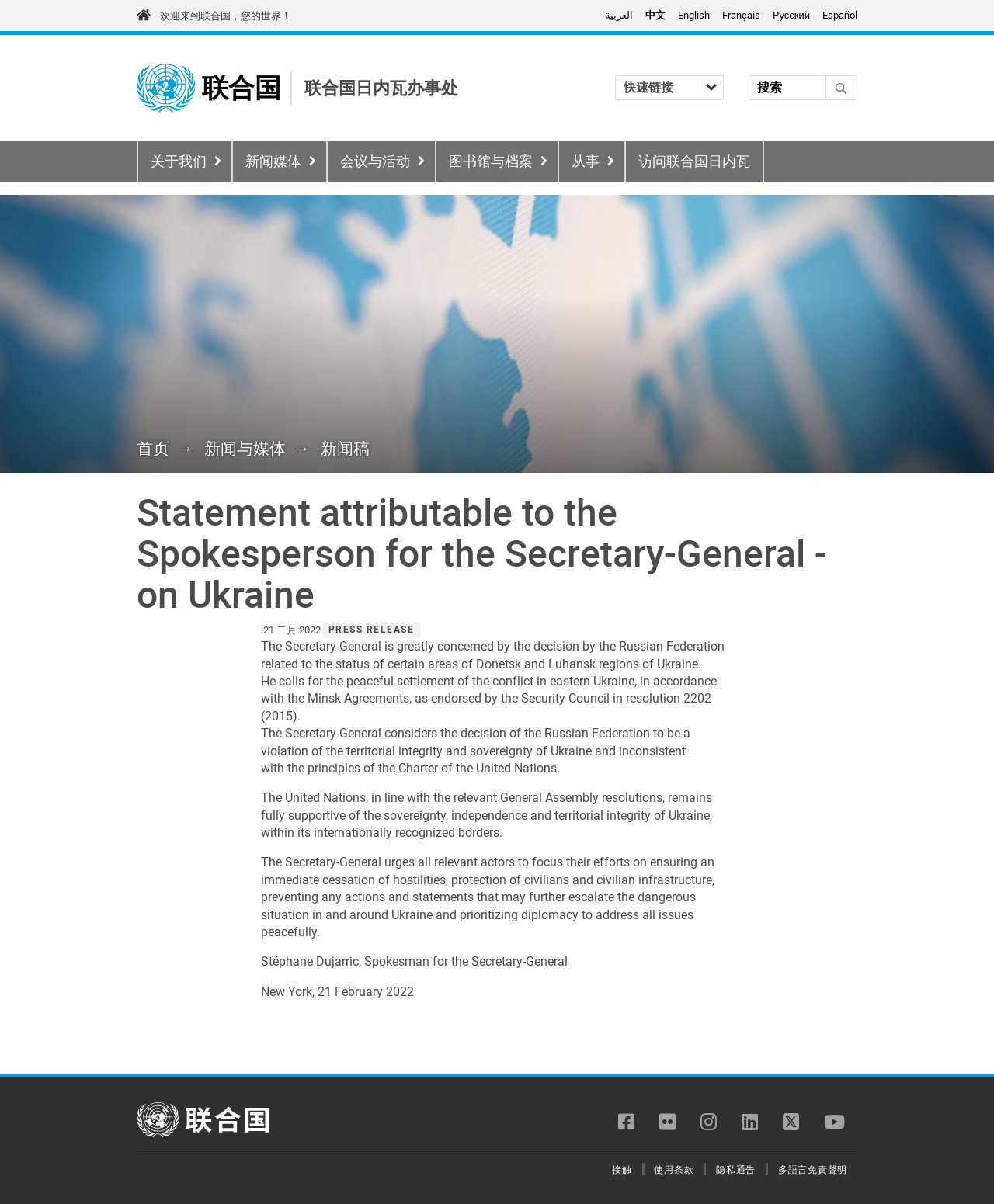Generate a thorough description of the webpage.

This webpage is a statement from the United Nations Secretary-General regarding the situation in Ukraine. At the top of the page, there is a navigation menu with links to the main content, language options, and a search bar. Below this, there is a logo of the United Nations and a link to the homepage.

The main content of the page is divided into sections. The first section is a breadcrumb navigation menu, which shows the path from the homepage to the current page. Below this, there is a heading that reads "Statement attributable to the Spokesperson for the Secretary-General - on Ukraine". Next to this heading, there is a timestamp indicating that the statement was released on February 21, 2022.

The main text of the statement is a press release from the Secretary-General, which expresses concern over the decision by the Russian Federation related to the status of certain areas of Donetsk and Luhansk regions of Ukraine. The statement calls for a peaceful settlement of the conflict in eastern Ukraine and emphasizes the importance of respecting the territorial integrity and sovereignty of Ukraine.

At the bottom of the page, there are social media links and a footer navigation menu with links to contact information, terms of use, and privacy notices.

Throughout the page, there are several links to other pages, including the homepage, news and media pages, and language options. There are also several images, including the United Nations logo and icons for social media platforms.